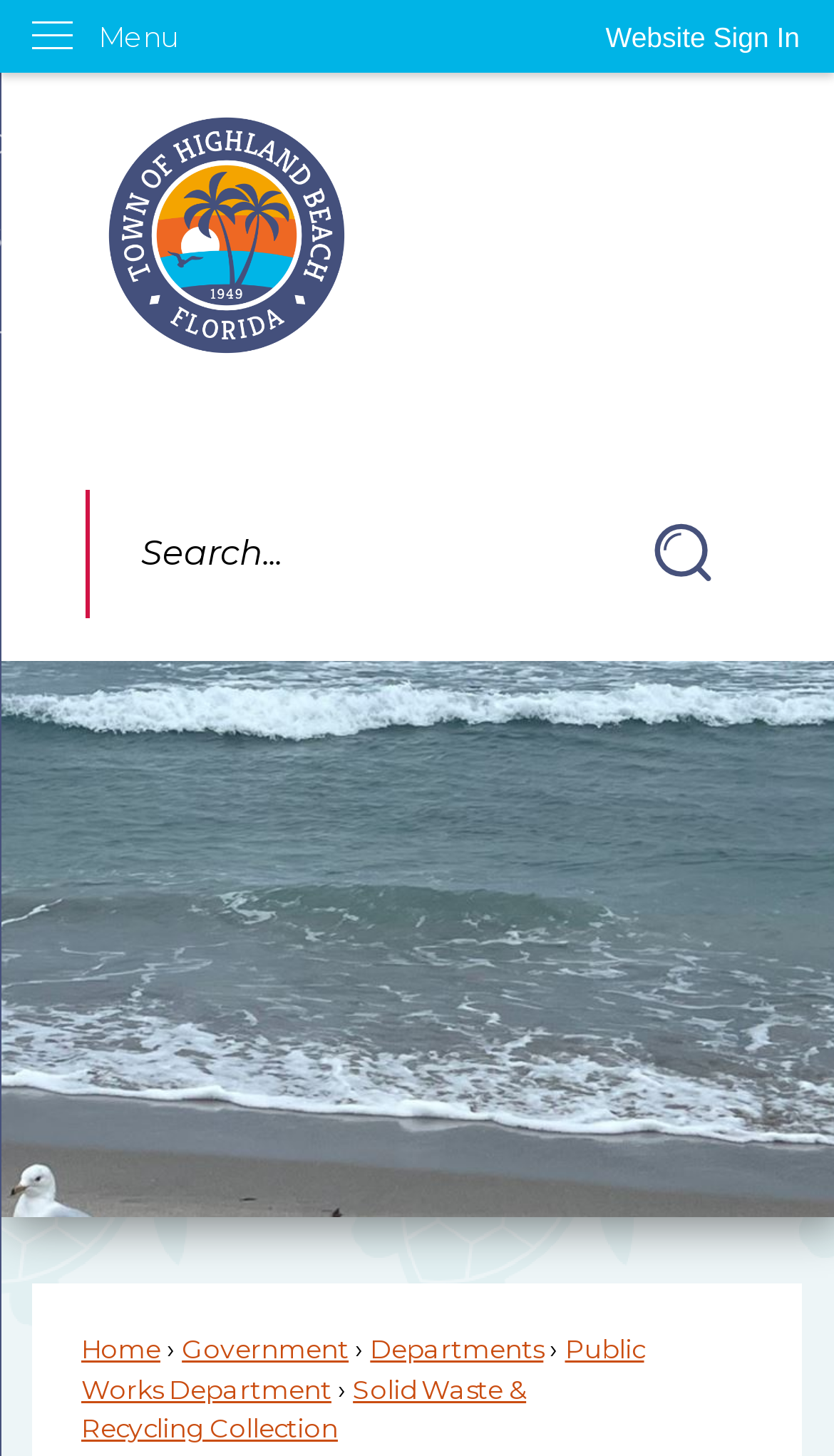Describe in detail what you see on the webpage.

The webpage is about Household Hazardous Waste in Highland Beach, Florida. At the top left corner, there is a "Skip to Main Content" link. Next to it, on the top right corner, is a "Website Sign In" button. Below the sign-in button, there is a vertical menu with a "Menu" label. 

Below the menu, there is a "Homepage" link with an accompanying image, positioned at the top center of the page. 

A search region is located in the middle of the page, spanning from the left to the right side. Within this region, there is a search textbox and a "Search" button with an image, positioned on the right side of the textbox. 

At the bottom of the page, there are five links: "Home", "Government", "Departments", and "Public Works Department", arranged from left to right. The "Public Works Department" link is slightly lower than the others.